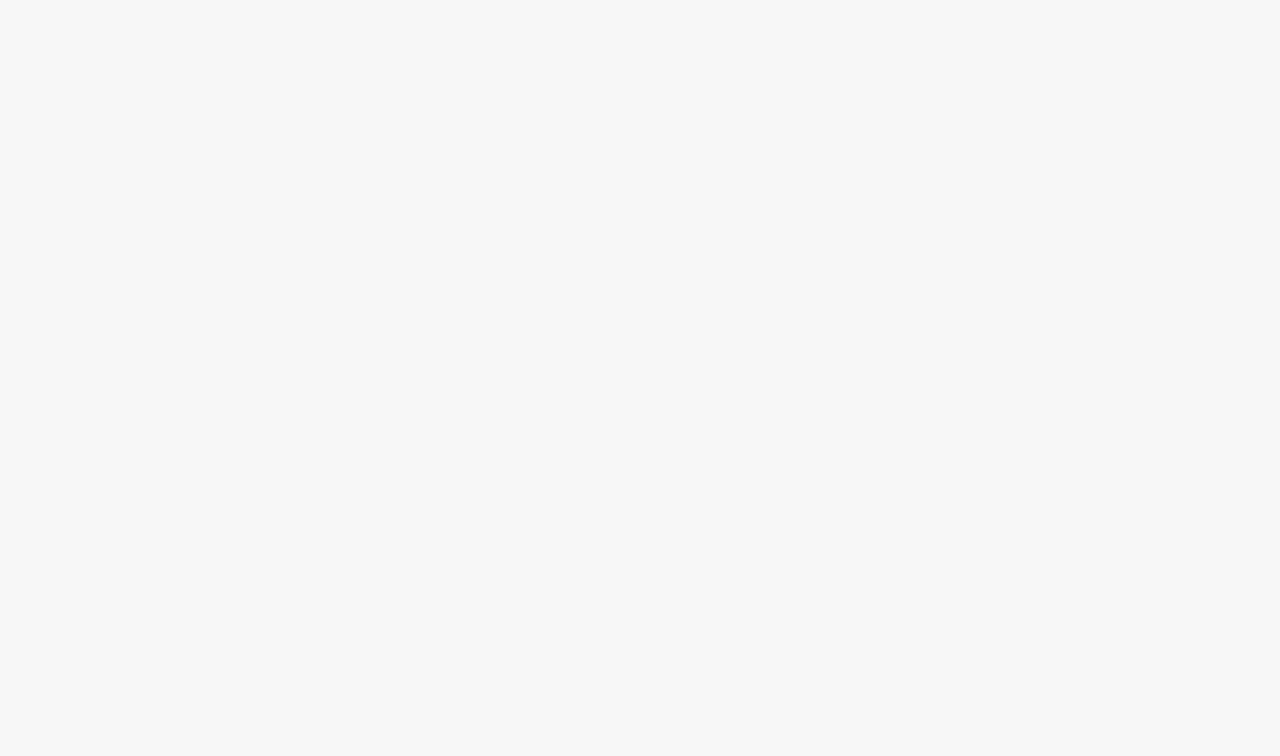What is the name of the university?
Using the image, answer in one word or phrase.

Temple University